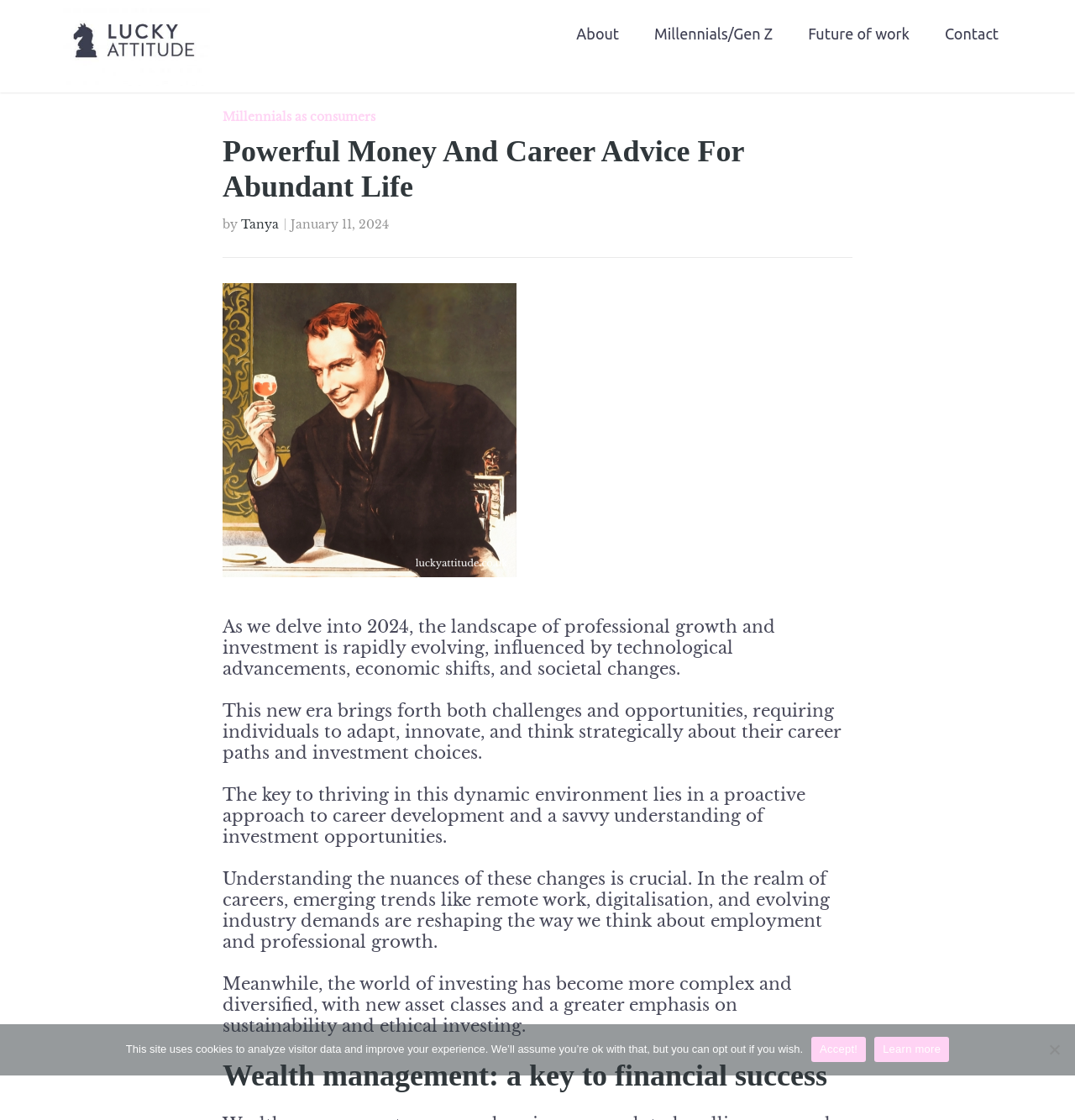What is the main title displayed on this webpage?

Powerful Money And Career Advice For Abundant Life